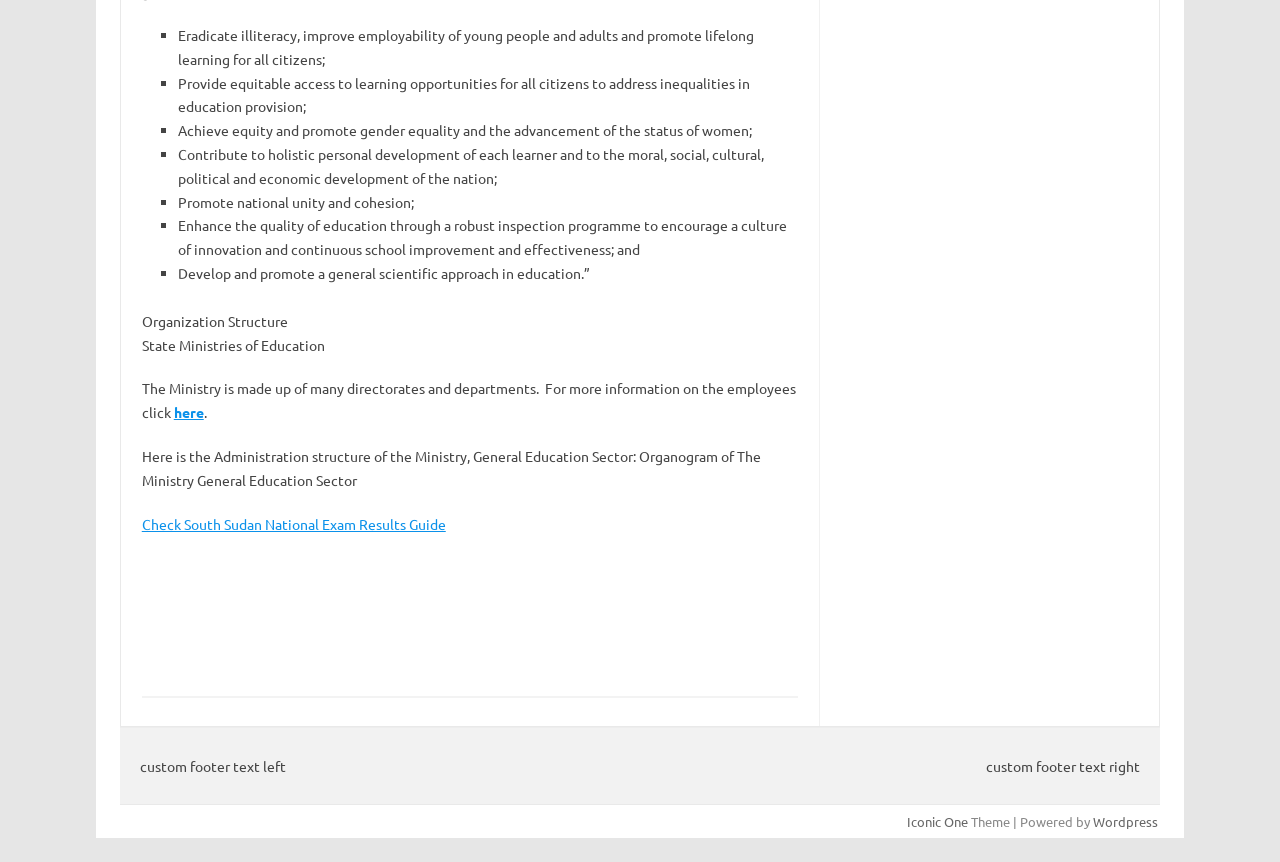Locate the bounding box of the UI element with the following description: "here".

[0.136, 0.468, 0.159, 0.489]